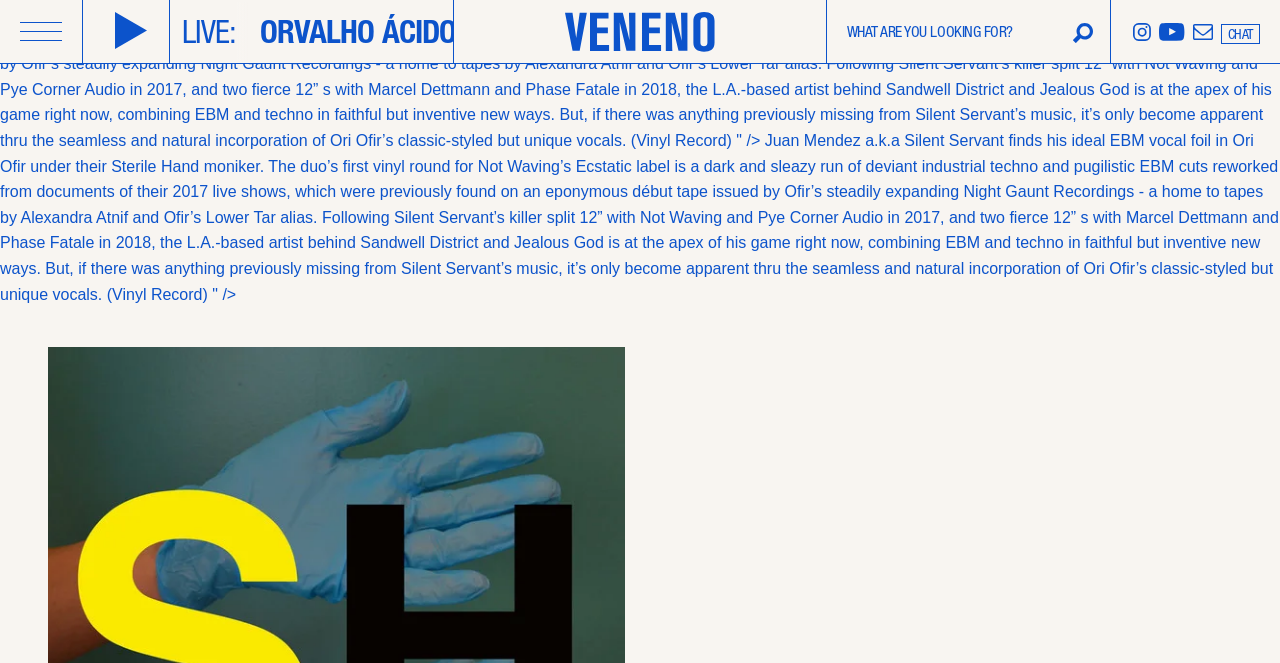Given the element description: "chat", predict the bounding box coordinates of the UI element it refers to, using four float numbers between 0 and 1, i.e., [left, top, right, bottom].

[0.954, 0.035, 0.984, 0.066]